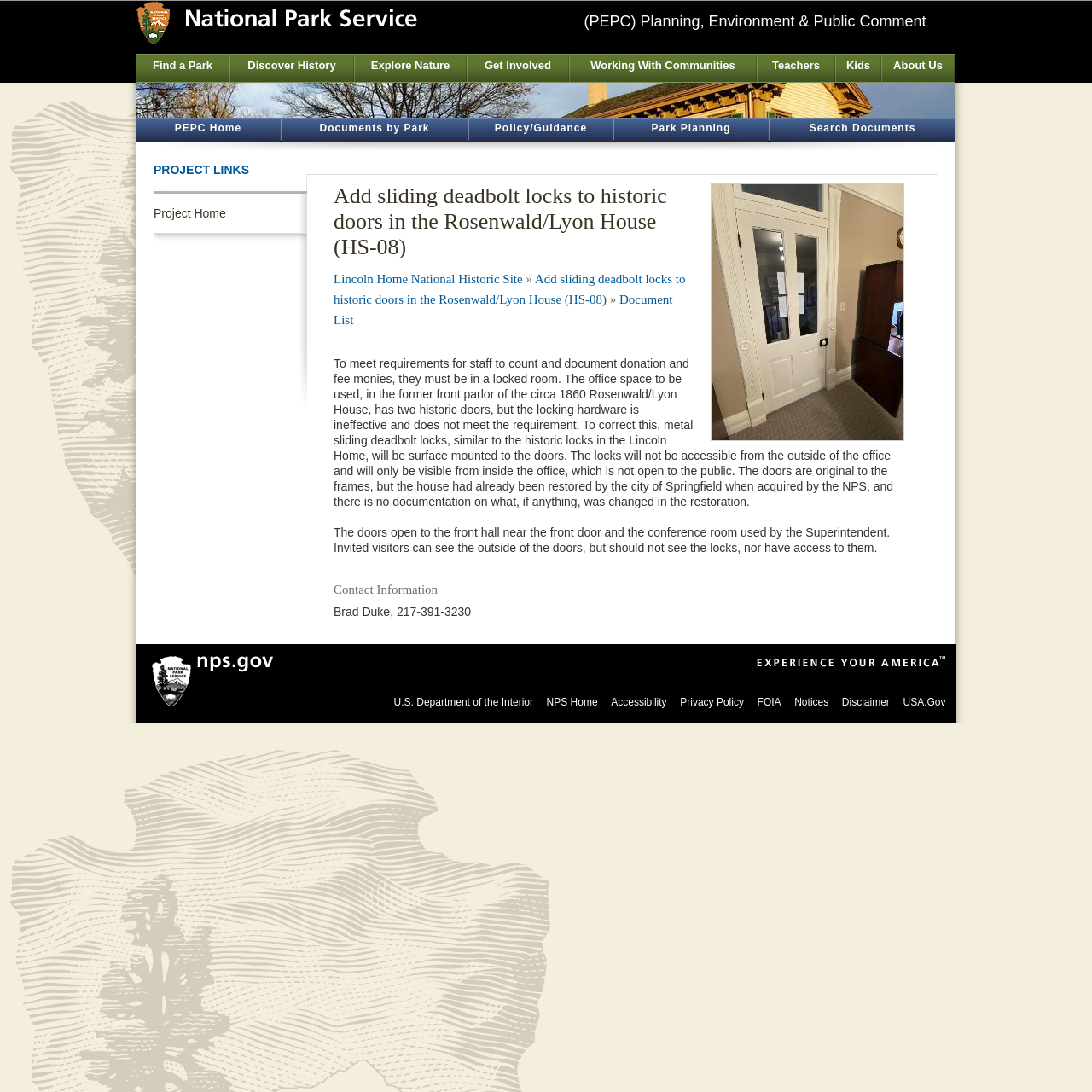Show the bounding box coordinates of the region that should be clicked to follow the instruction: "View Document List."

[0.305, 0.268, 0.616, 0.299]